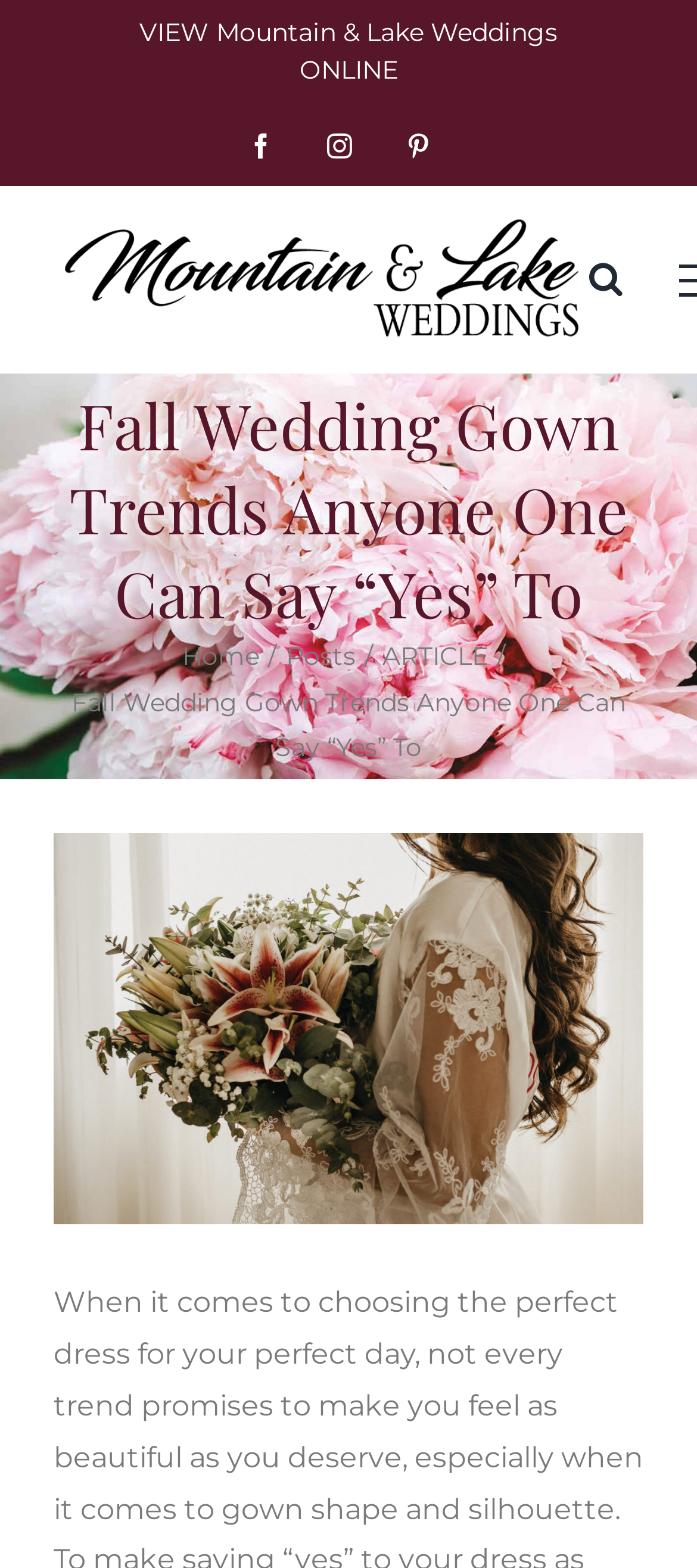Please identify the bounding box coordinates of the element I should click to complete this instruction: 'View Mountain & Lake Weddings online'. The coordinates should be given as four float numbers between 0 and 1, like this: [left, top, right, bottom].

[0.2, 0.011, 0.8, 0.055]